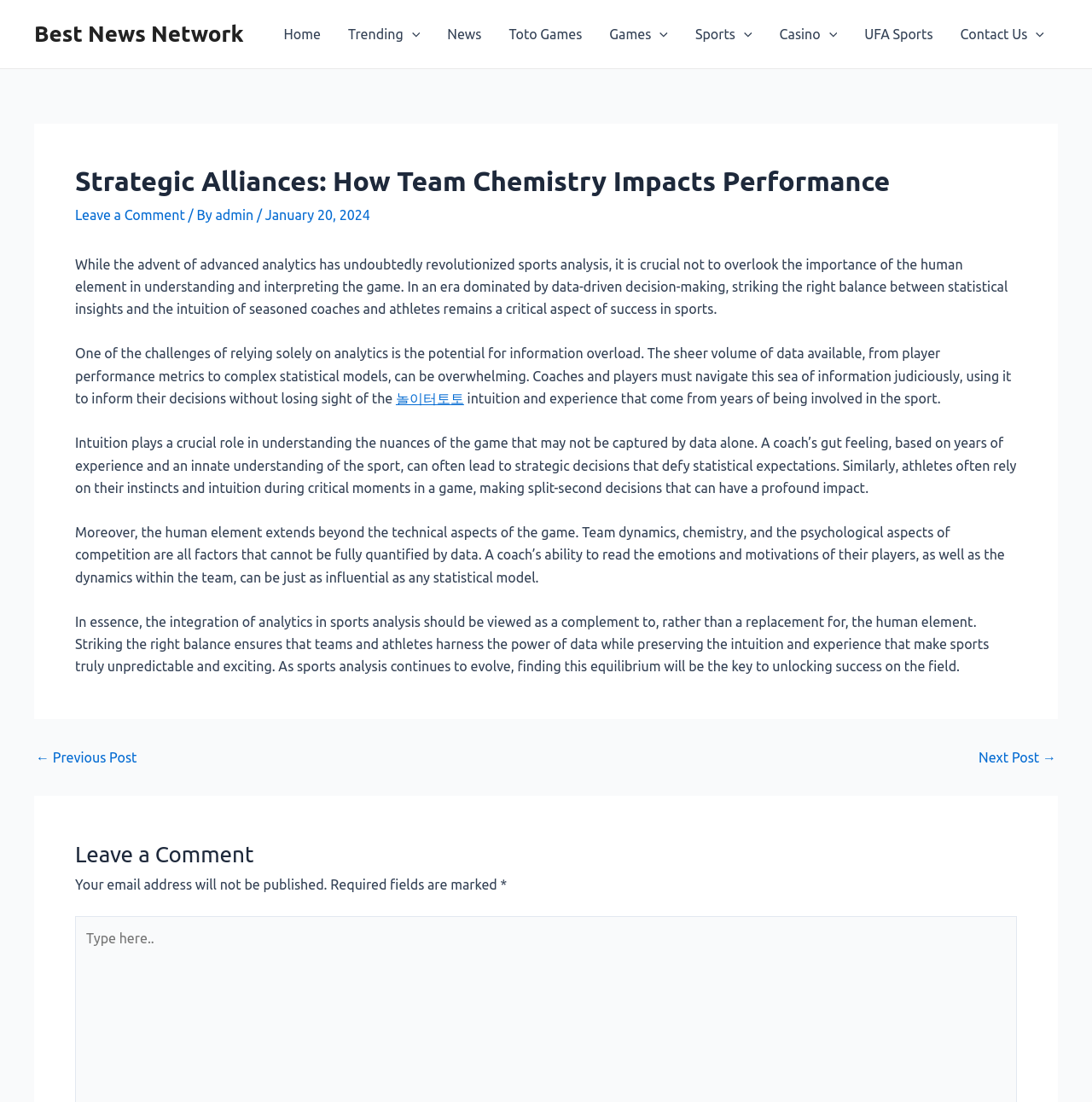Locate the bounding box coordinates of the UI element described by: "News". The bounding box coordinates should consist of four float numbers between 0 and 1, i.e., [left, top, right, bottom].

[0.397, 0.0, 0.453, 0.062]